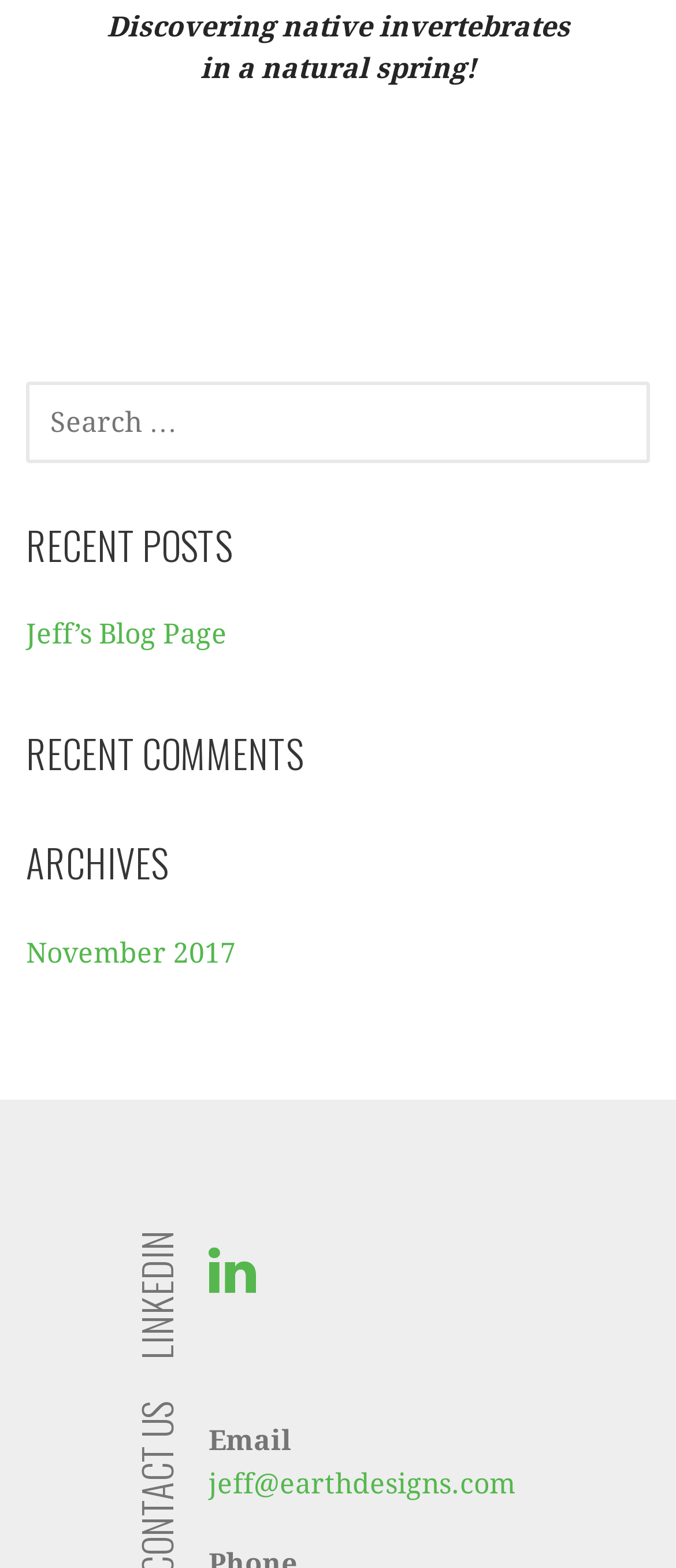Please provide a one-word or short phrase answer to the question:
How many headings are present on the webpage?

3